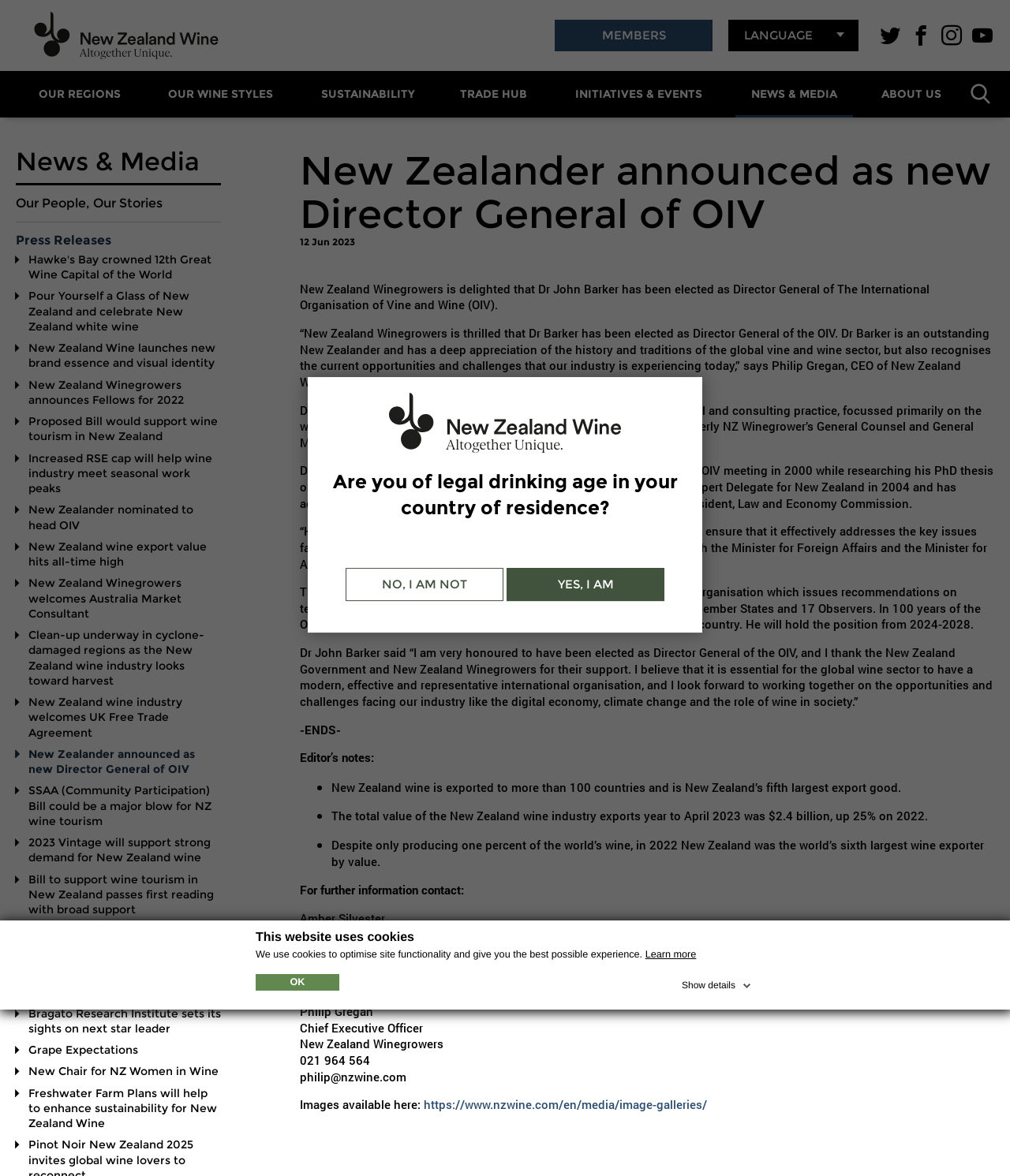What is the theme of the 'SUSTAINABILITY' section?
Look at the screenshot and provide an in-depth answer.

I determined this by reading the static text in the 'SUSTAINABILITY' section, which mentions 'growing grapes and producing our world-famous wines in such a way that we can do so for generations to come', indicating a focus on environmental sustainability.